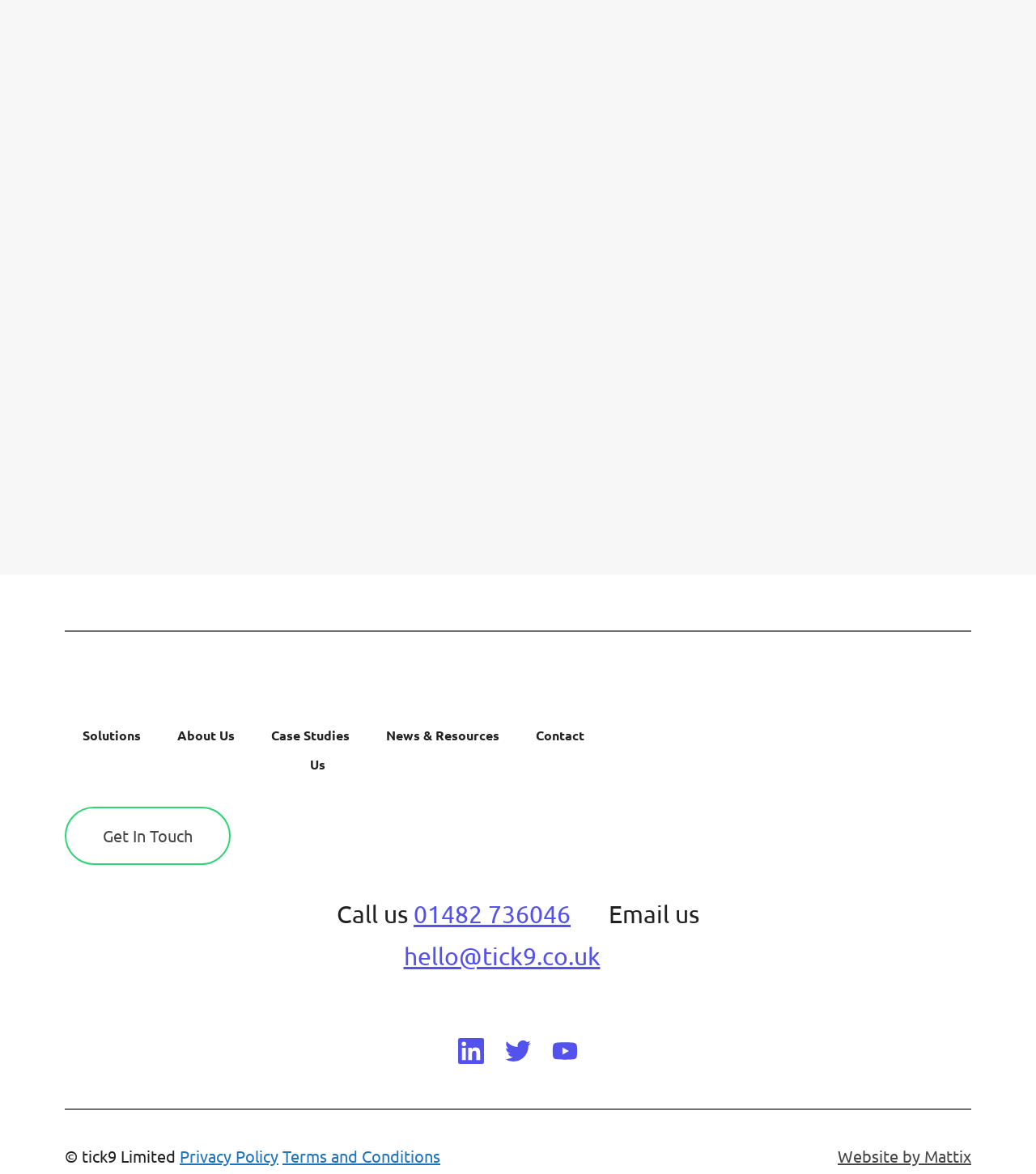Determine the bounding box coordinates for the area that should be clicked to carry out the following instruction: "Click on Solutions".

[0.08, 0.619, 0.136, 0.633]